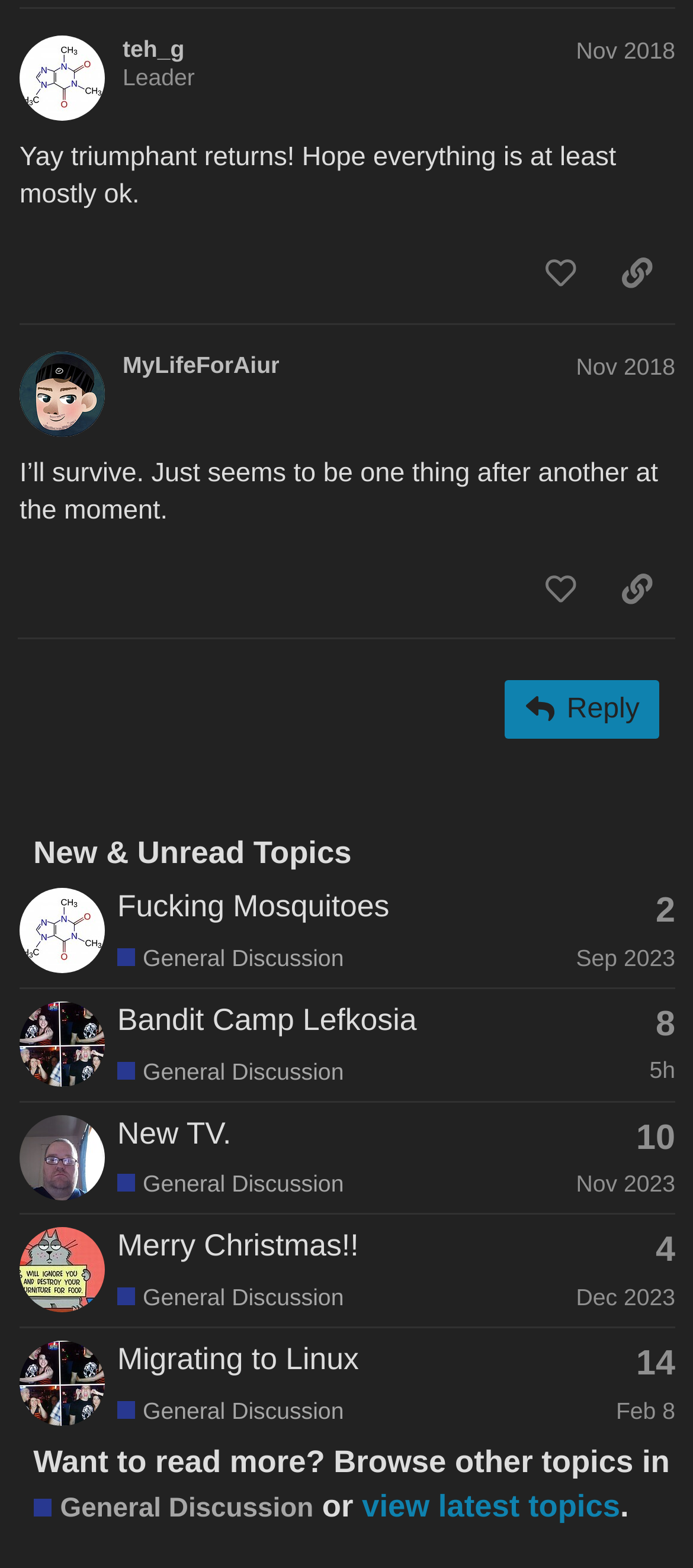Indicate the bounding box coordinates of the clickable region to achieve the following instruction: "Reply to the post."

[0.729, 0.433, 0.952, 0.472]